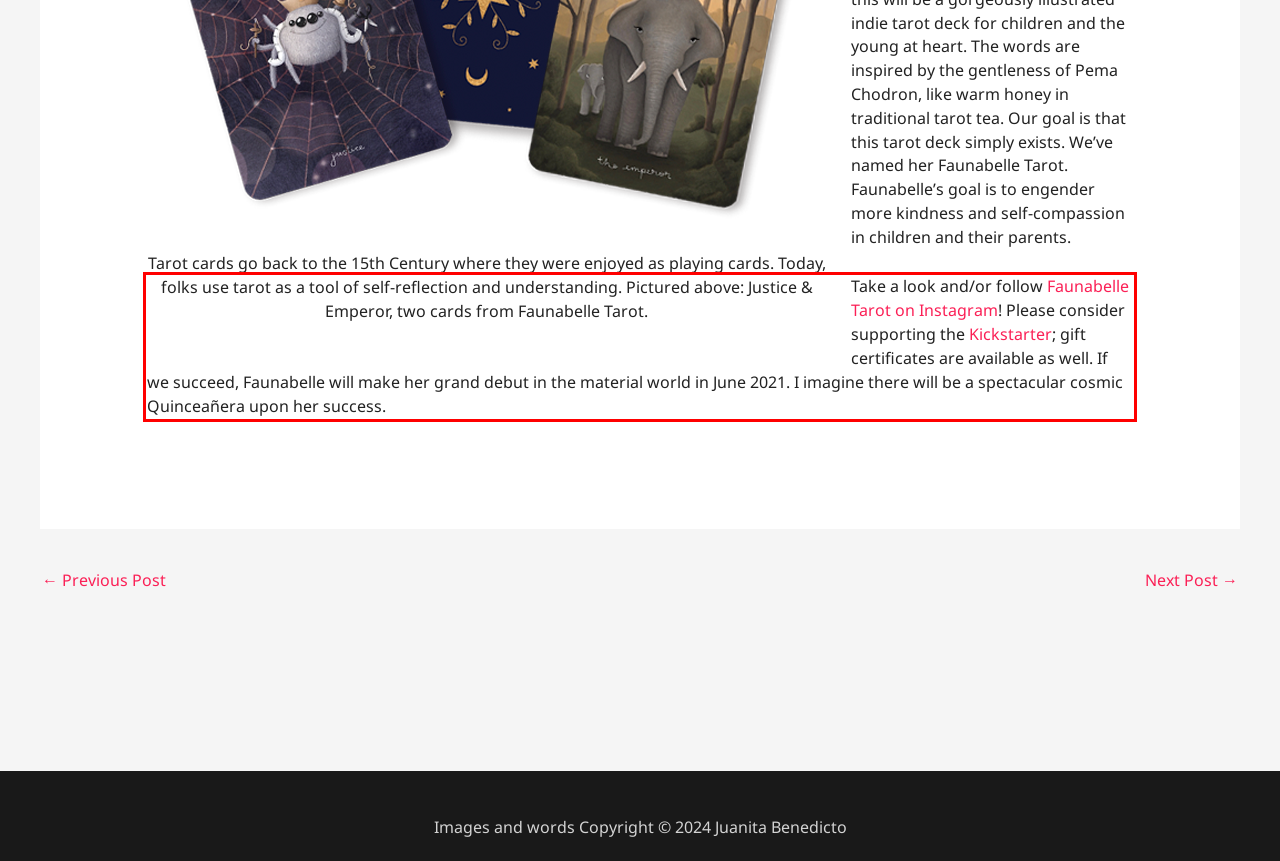There is a UI element on the webpage screenshot marked by a red bounding box. Extract and generate the text content from within this red box.

Take a look and/or follow Faunabelle Tarot on Instagram! Please consider supporting the Kickstarter; gift certificates are available as well. If we succeed, Faunabelle will make her grand debut in the material world in June 2021. I imagine there will be a spectacular cosmic Quinceañera upon her success.